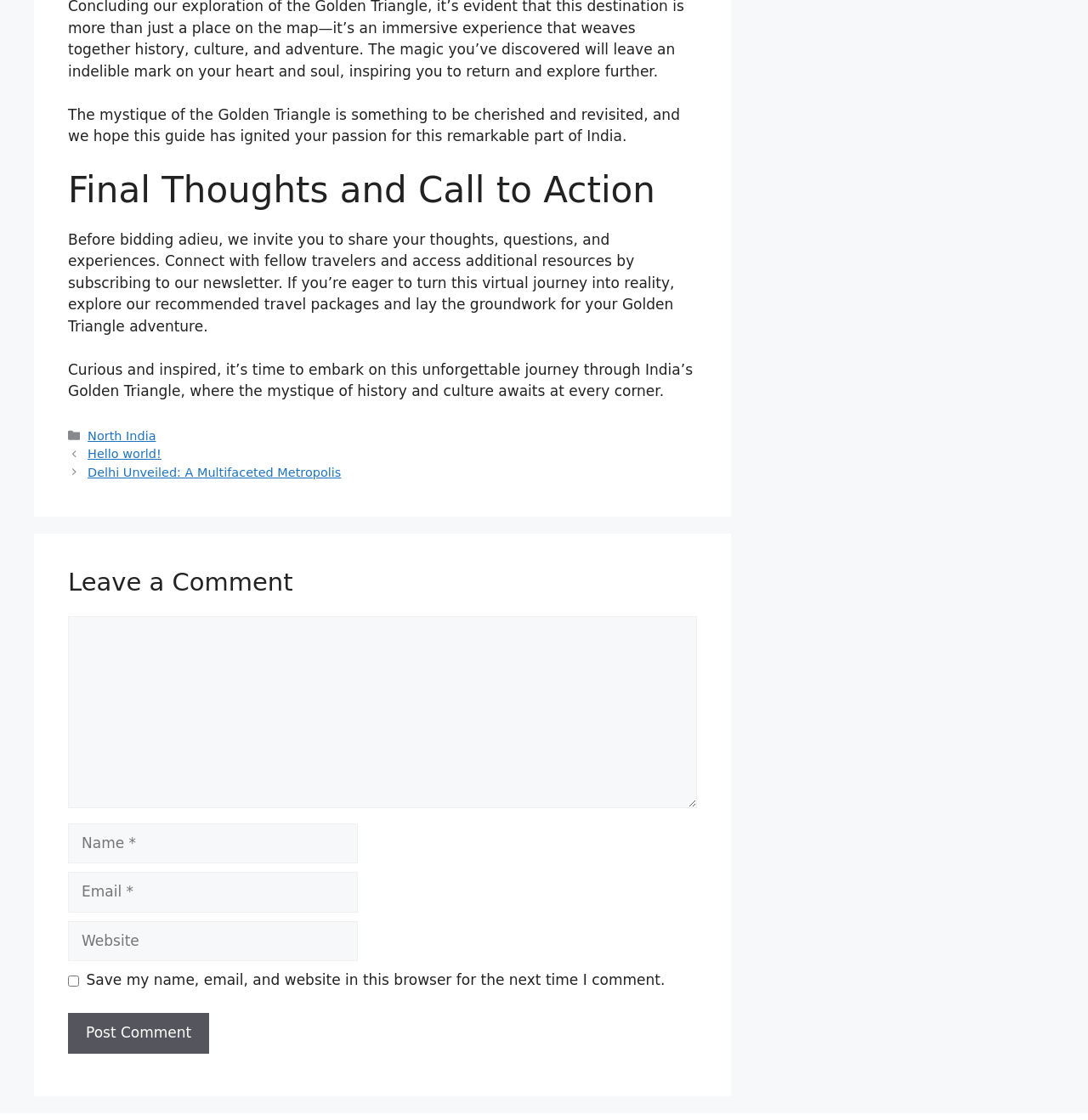Identify the bounding box coordinates for the region of the element that should be clicked to carry out the instruction: "Leave a comment". The bounding box coordinates should be four float numbers between 0 and 1, i.e., [left, top, right, bottom].

[0.062, 0.507, 0.641, 0.535]